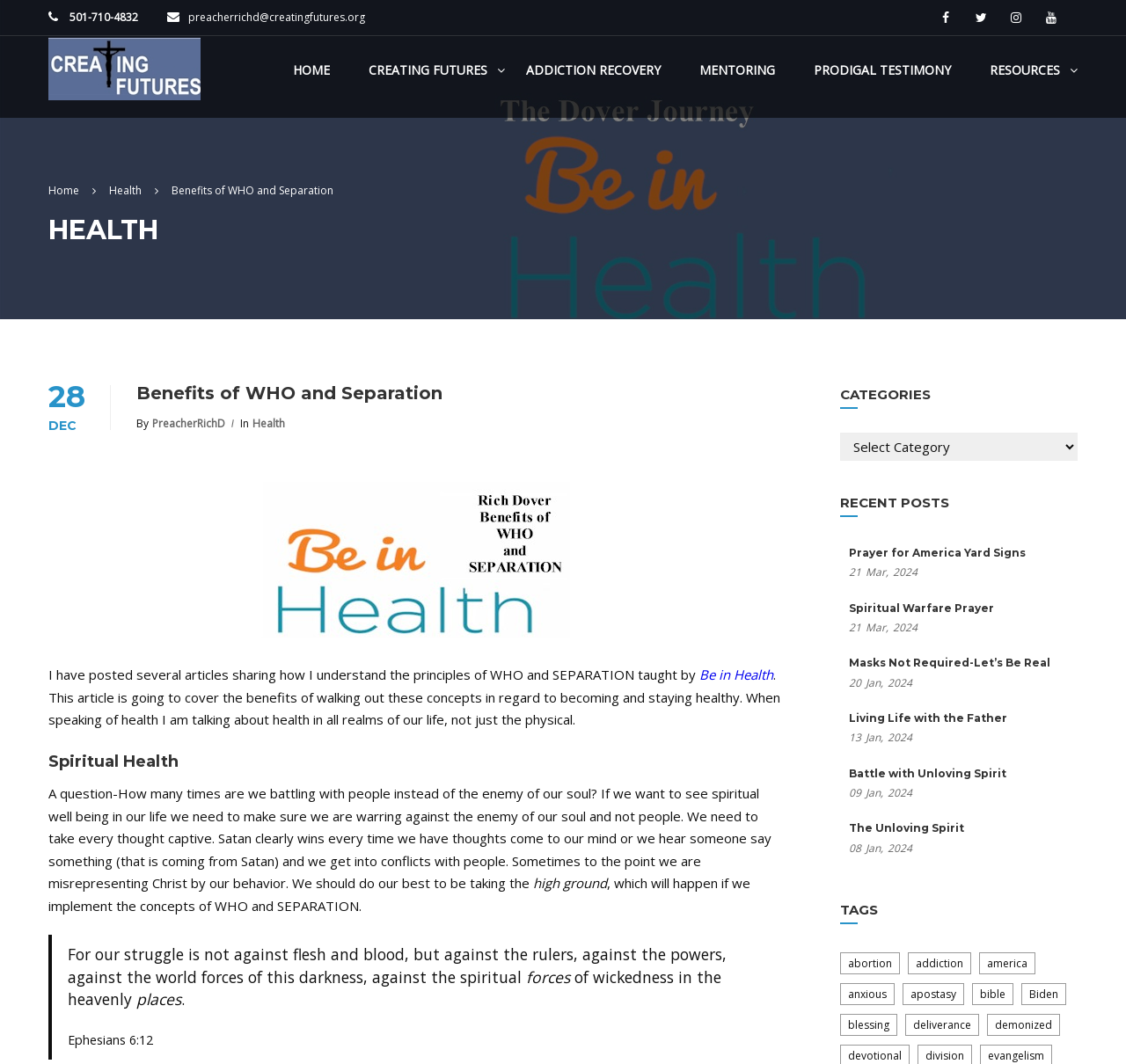How many recent posts are listed?
Using the image provided, answer with just one word or phrase.

5